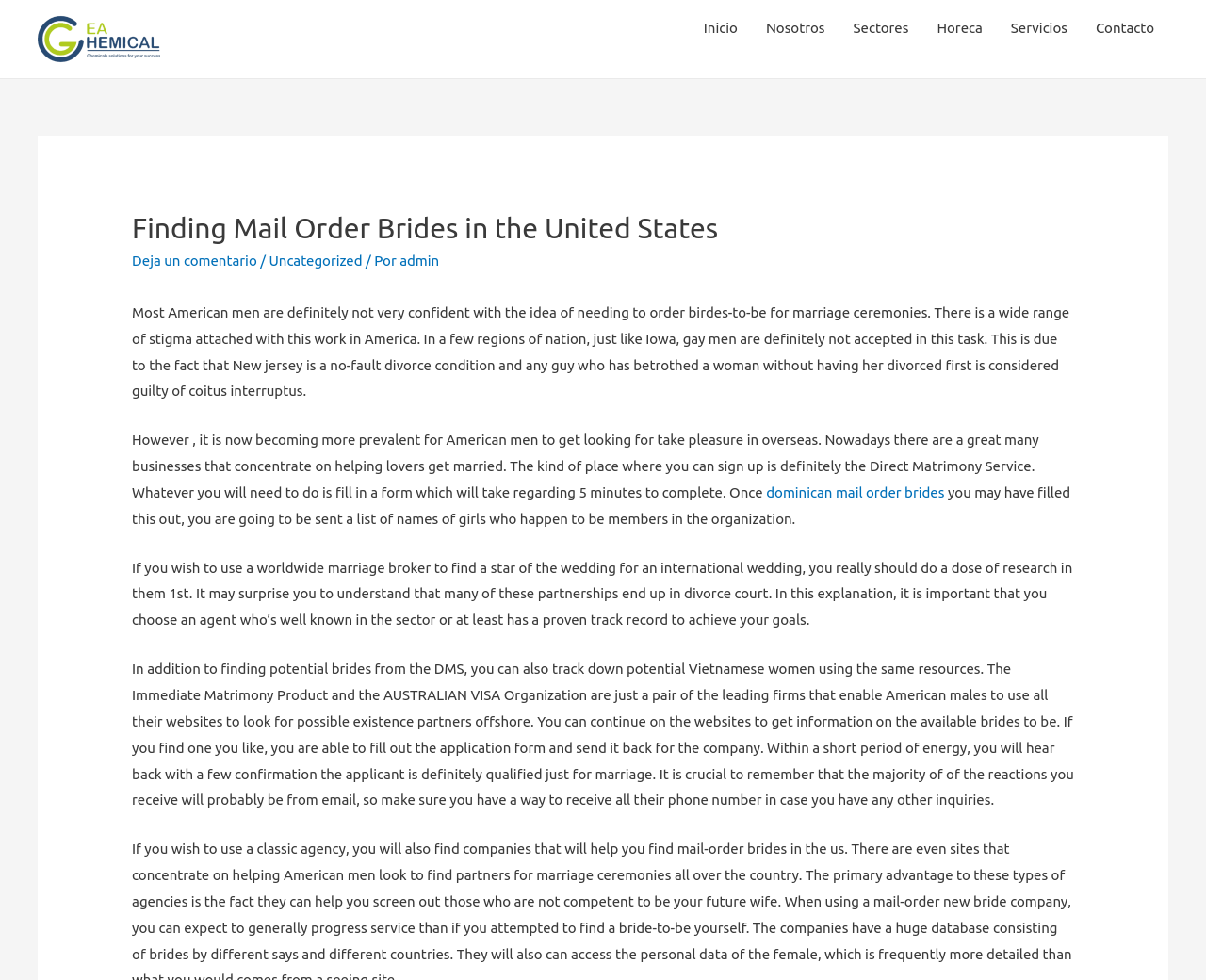Identify and extract the main heading of the webpage.

Finding Mail Order Brides in the United States